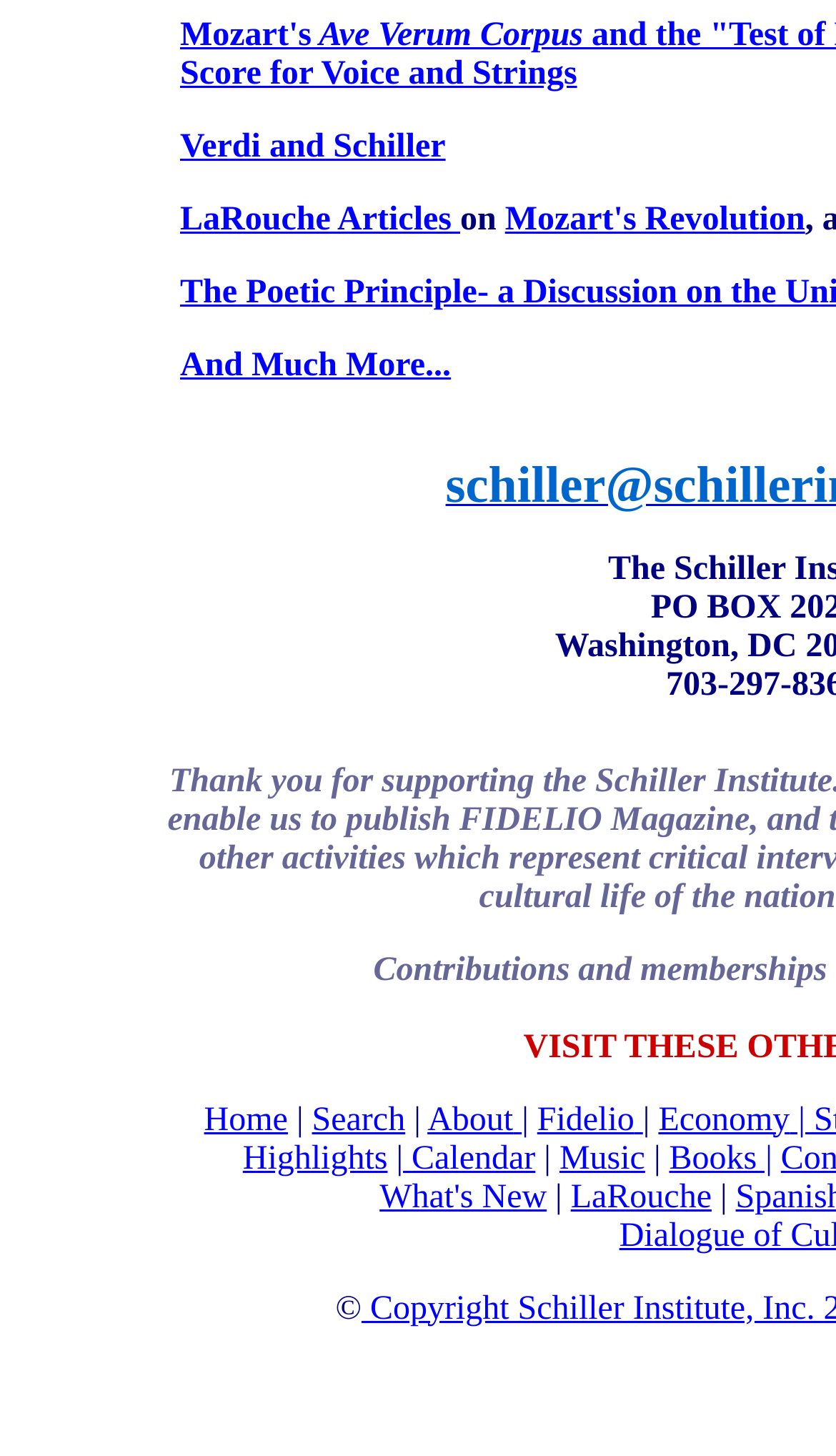How many columns are there in the bottom section? Analyze the screenshot and reply with just one word or a short phrase.

5